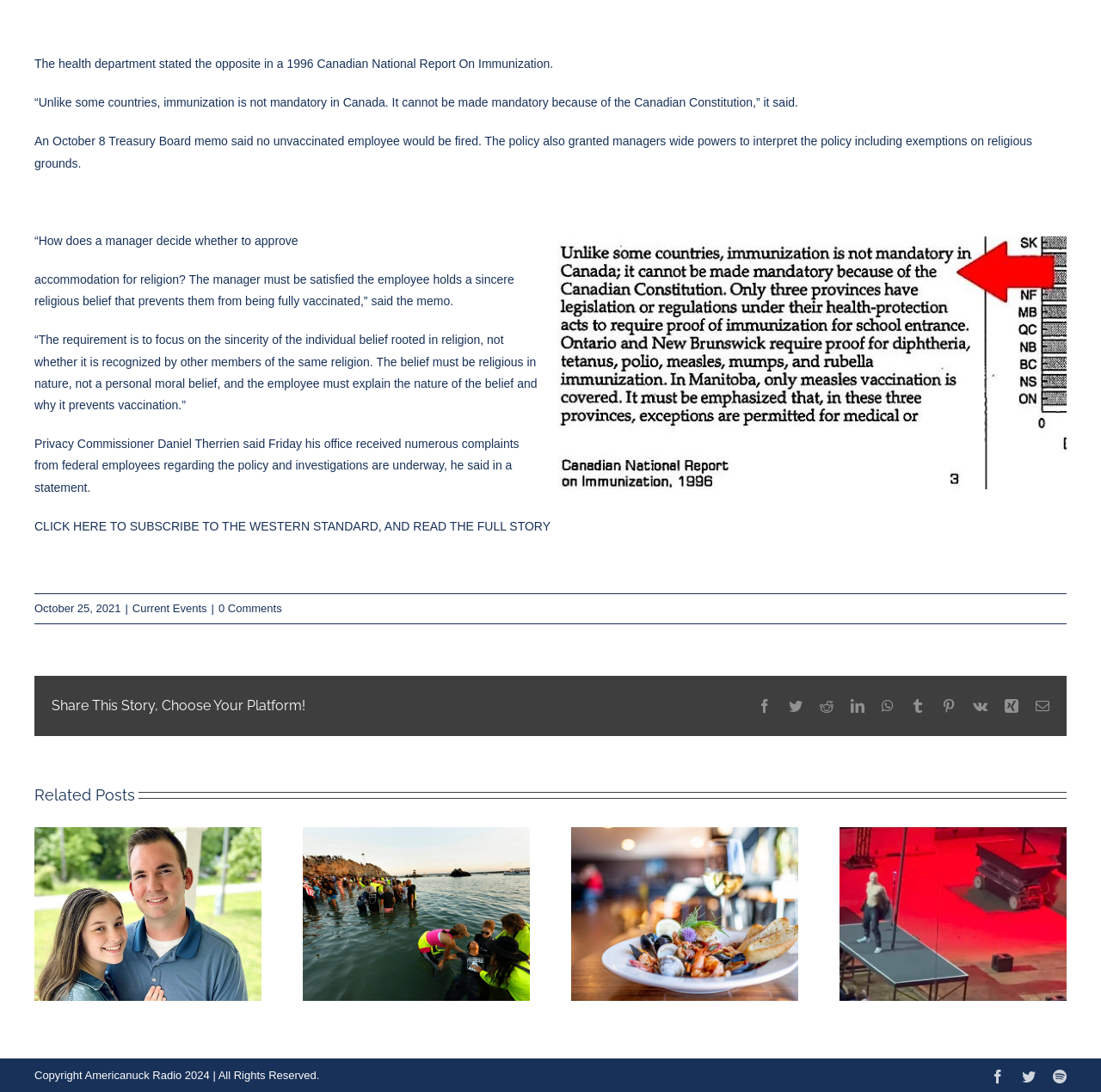Who is investigating complaints about the policy?
Based on the visual details in the image, please answer the question thoroughly.

The webpage states that Privacy Commissioner Daniel Therrien said his office received numerous complaints from federal employees regarding the policy and investigations are underway.